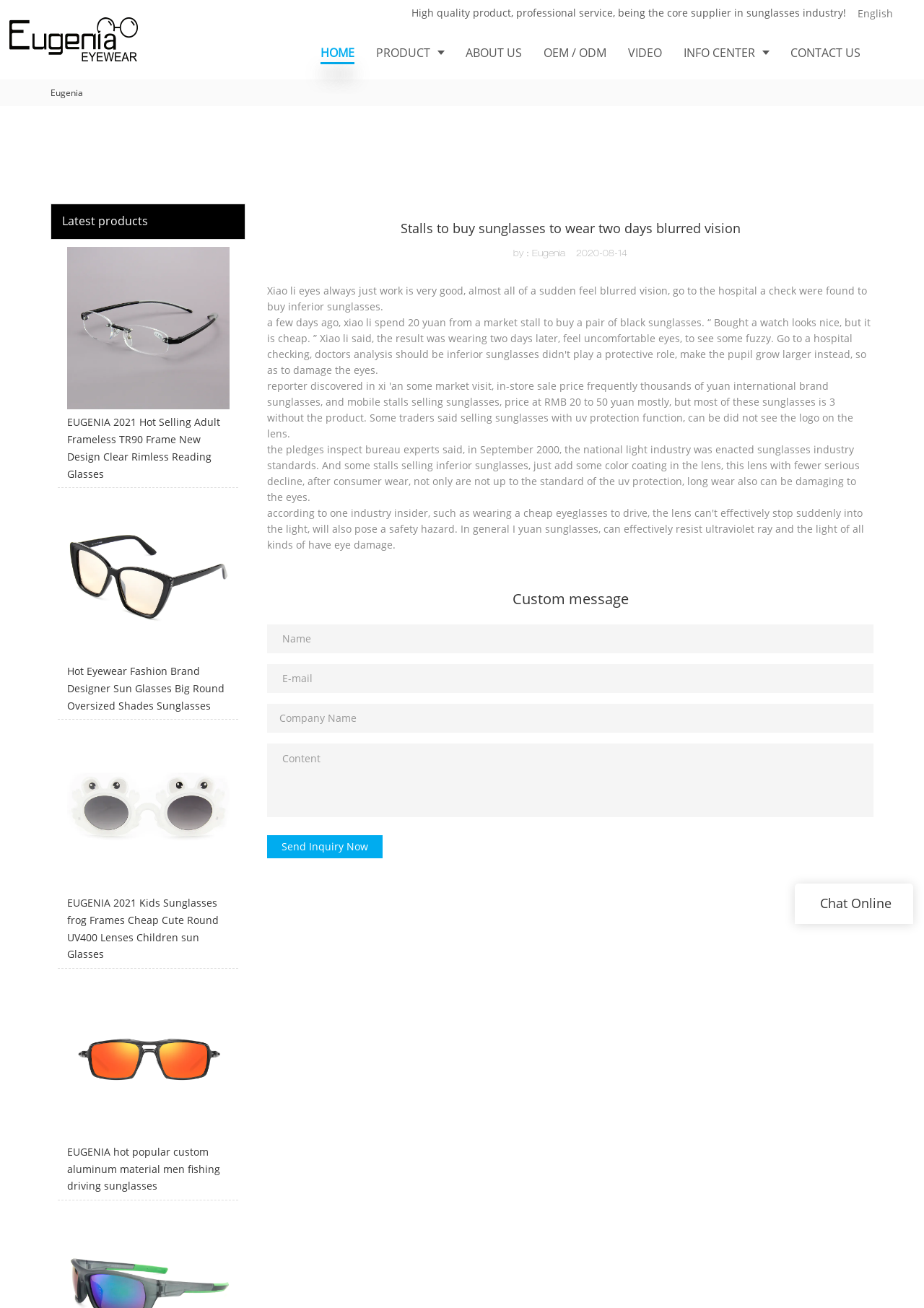Please mark the bounding box coordinates of the area that should be clicked to carry out the instruction: "Click the 'EUGENIA 2021 Hot Selling Adult Frameless TR90 Frame New Design Clear Rimless Reading Glasses' link".

[0.062, 0.189, 0.258, 0.373]